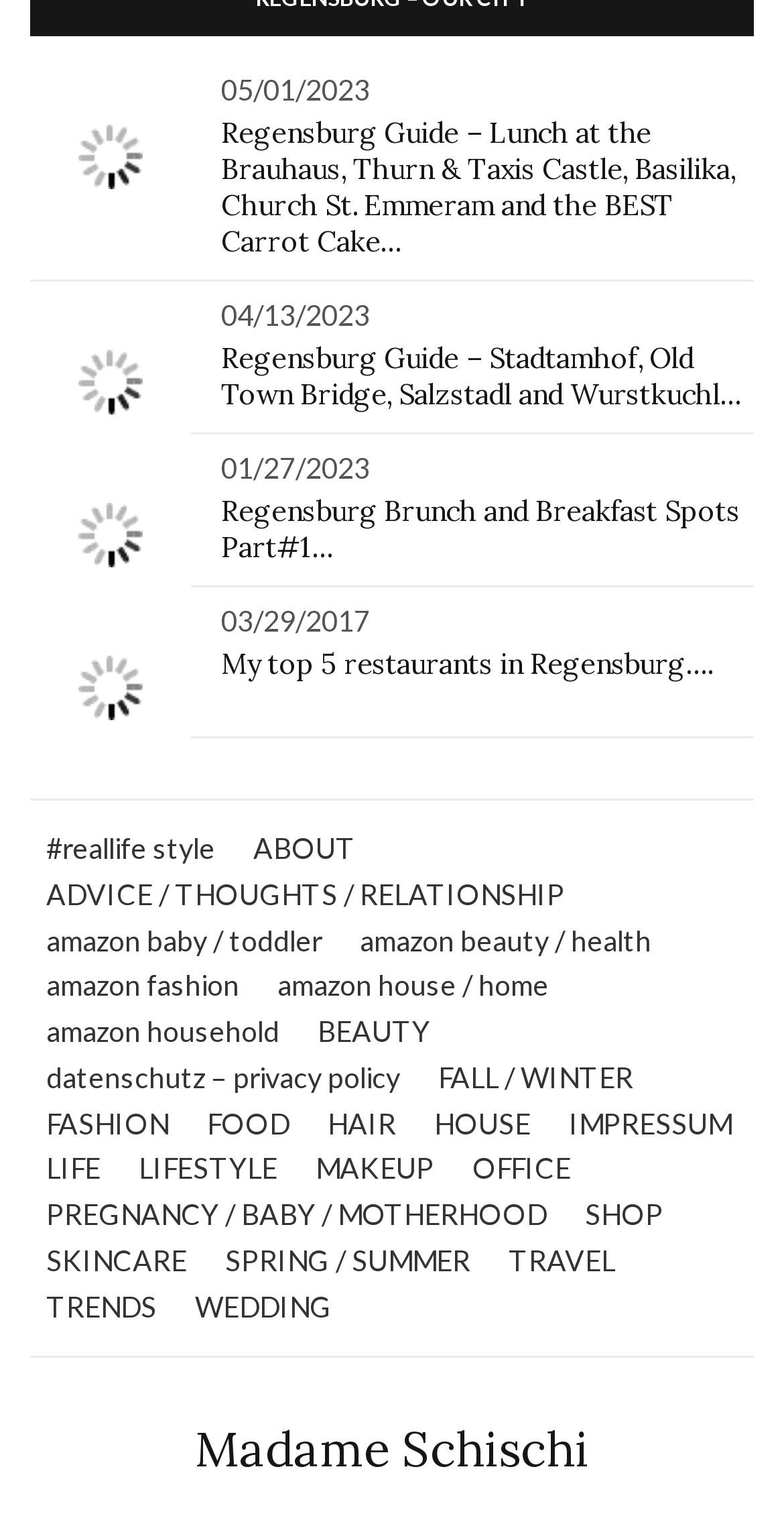Bounding box coordinates are specified in the format (top-left x, top-left y, bottom-right x, bottom-right y). All values are floating point numbers bounded between 0 and 1. Please provide the bounding box coordinate of the region this sentence describes: Dealership concept BonusPHARM™

None